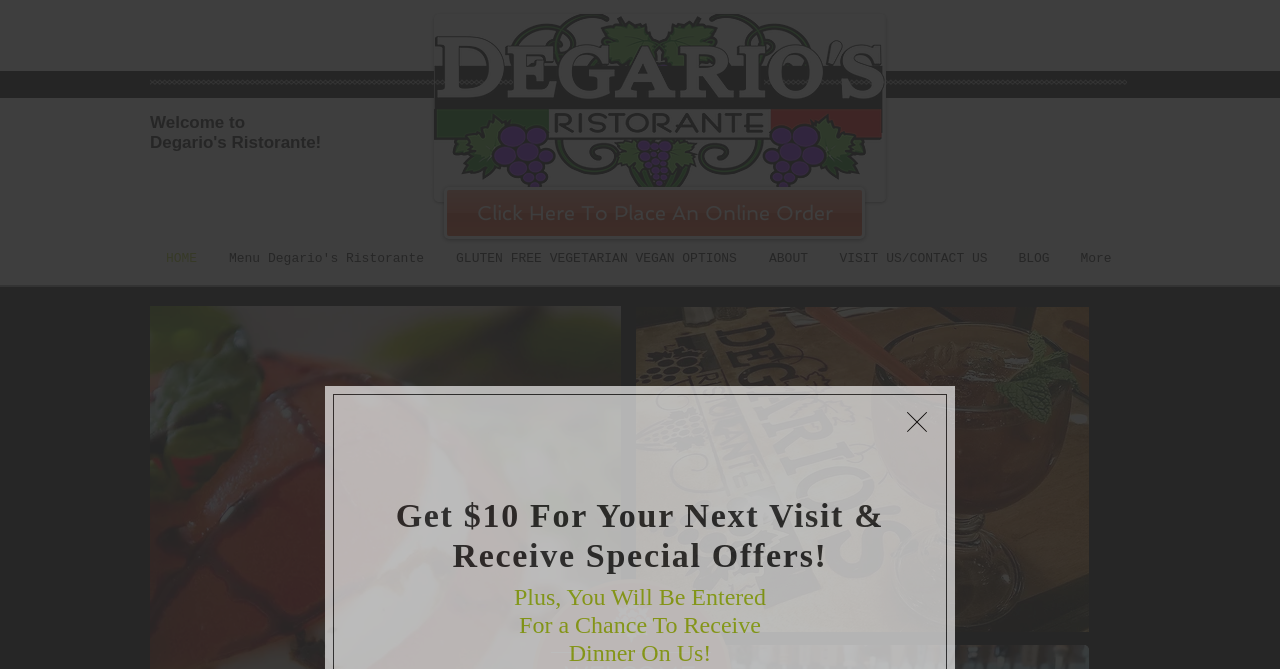What is the benefit of providing contact information?
Using the visual information, respond with a single word or phrase.

Get $10 for next visit